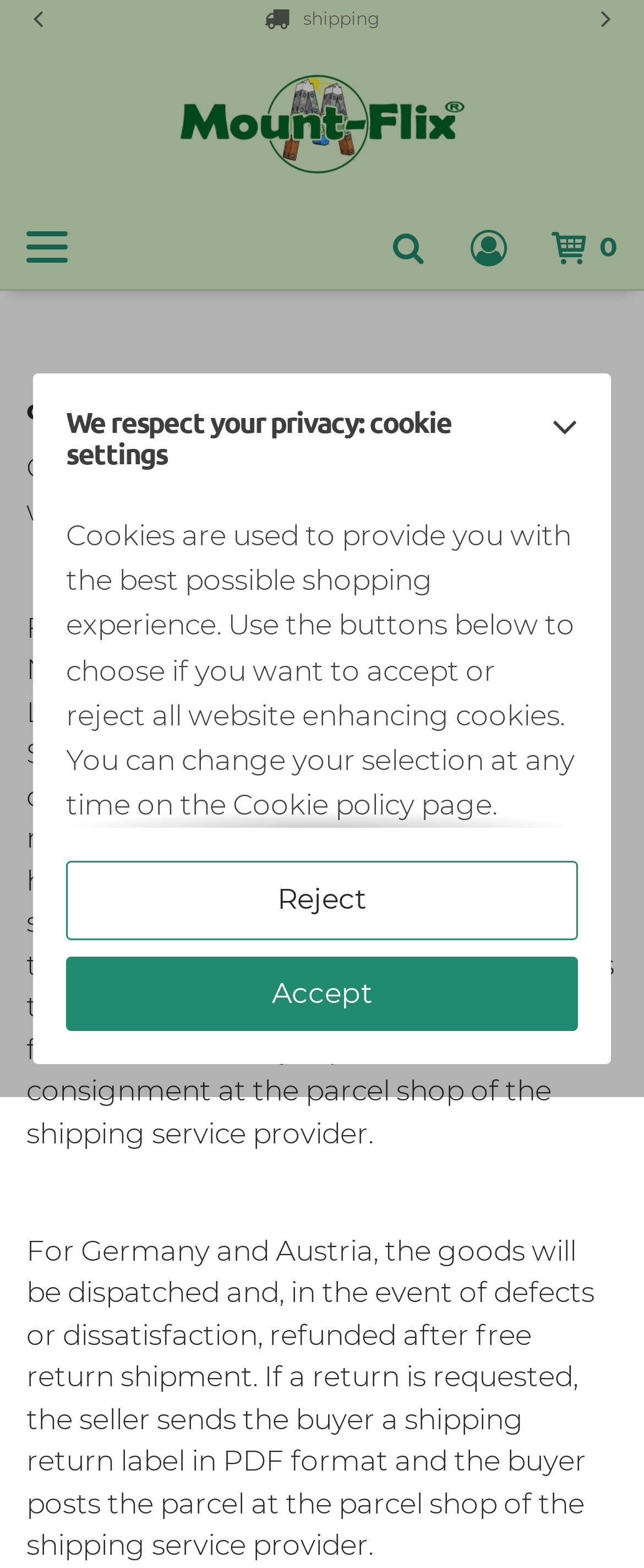Respond to the question below with a single word or phrase:
What is the name of the website or company?

Sandra Niemeyer Mount-Flix